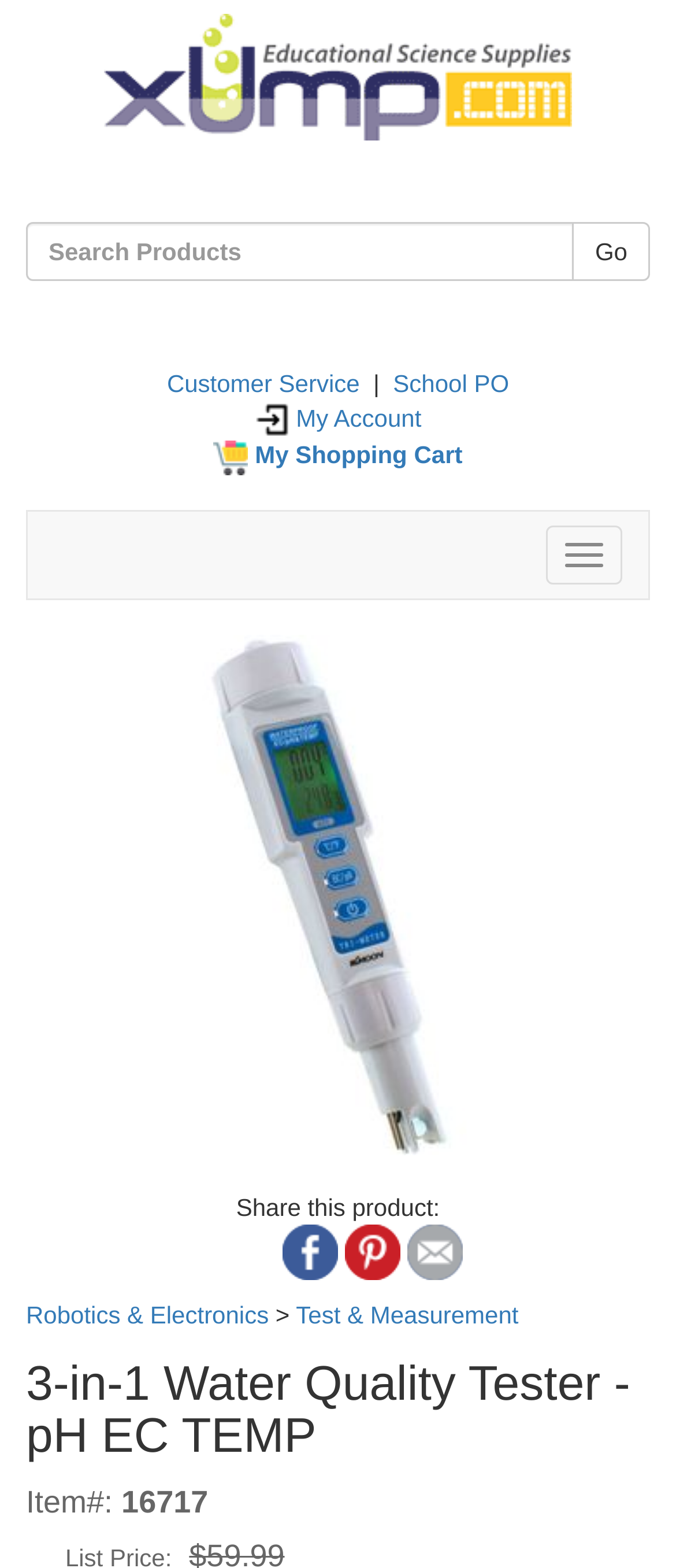What is the purpose of the button with the text 'Go'?
Using the image, provide a detailed and thorough answer to the question.

I found the button with the text 'Go' adjacent to a textbox with the placeholder text 'Search Products', which suggests that the button is used to search for products.